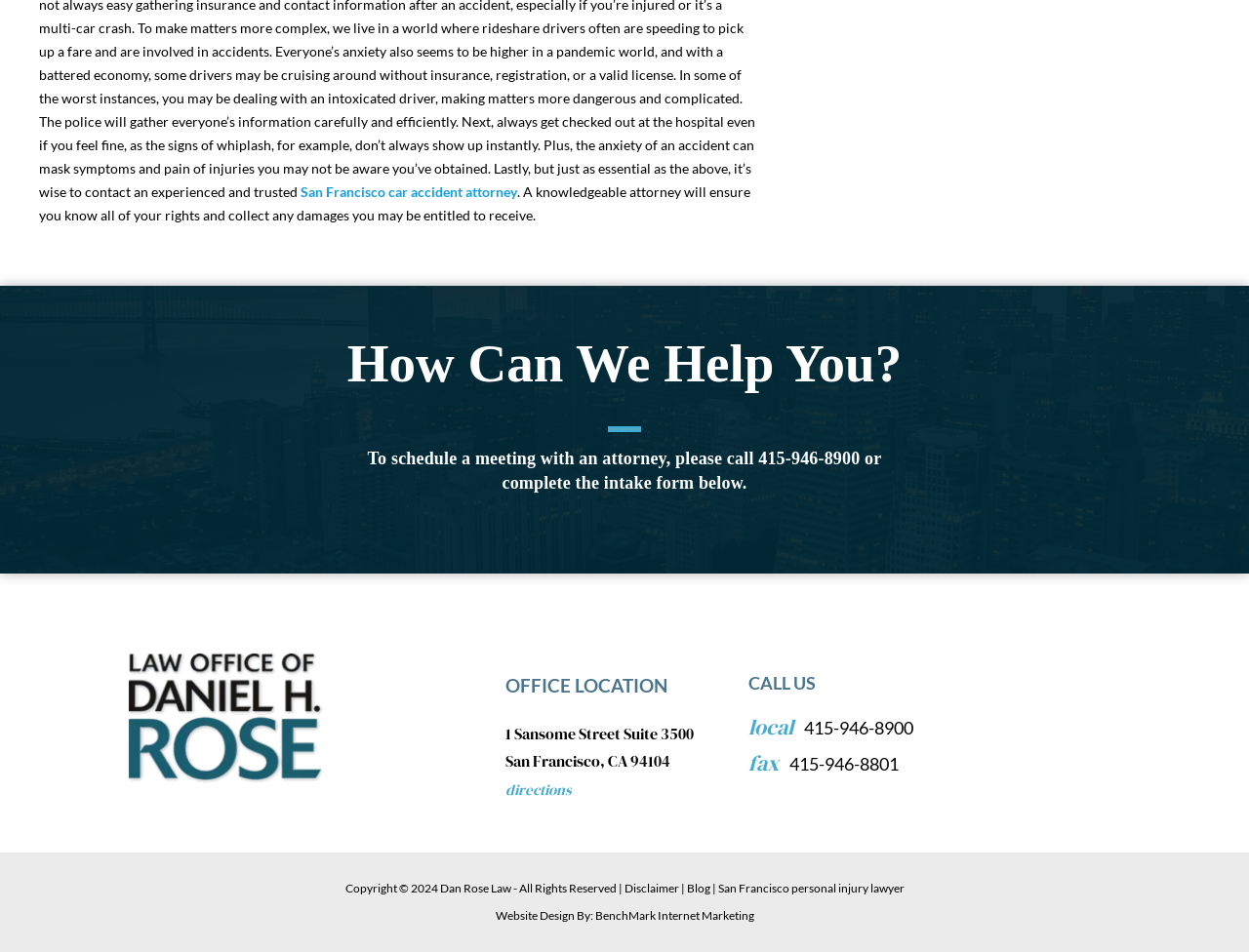What is the copyright year of the webpage?
Please answer the question as detailed as possible based on the image.

I found the copyright year by looking at the bottom-center of the webpage, where I saw a static text that says 'Copyright © 2024 Dan Rose Law - All Rights Reserved'.